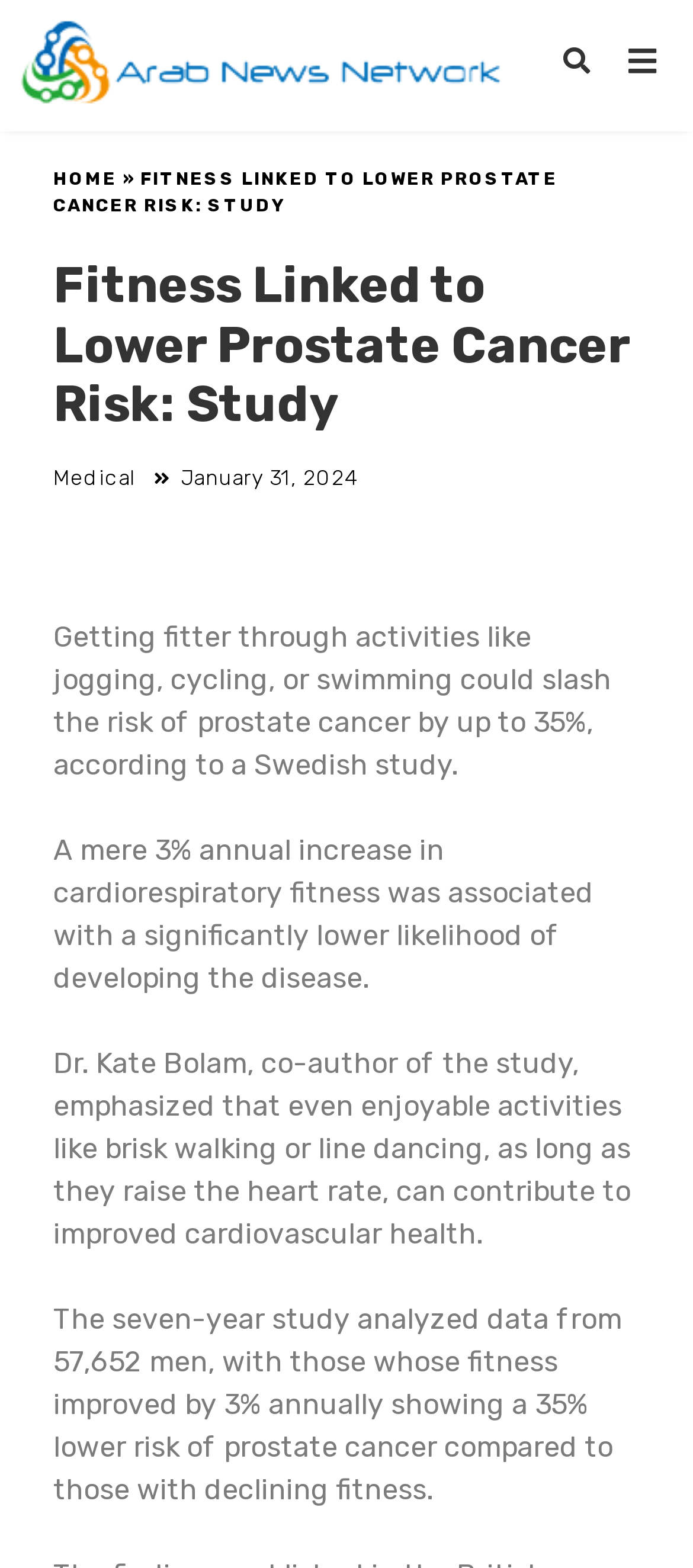Identify and provide the bounding box for the element described by: "Home".

[0.077, 0.108, 0.169, 0.121]